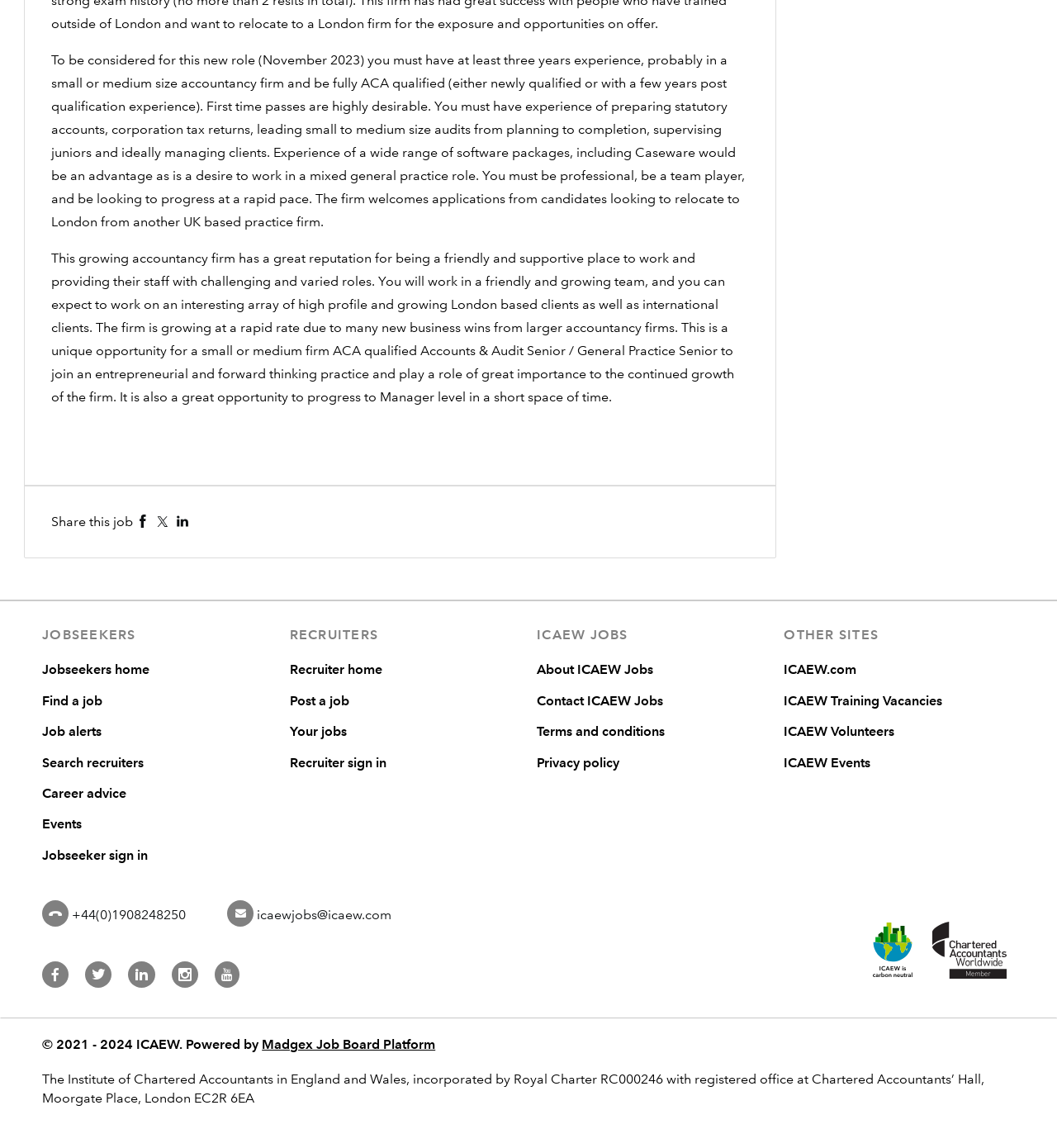What is the required experience for this role?
Please respond to the question thoroughly and include all relevant details.

According to the job description, the candidate must have at least three years of experience, probably in a small or medium-sized accountancy firm, and be fully ACA qualified.